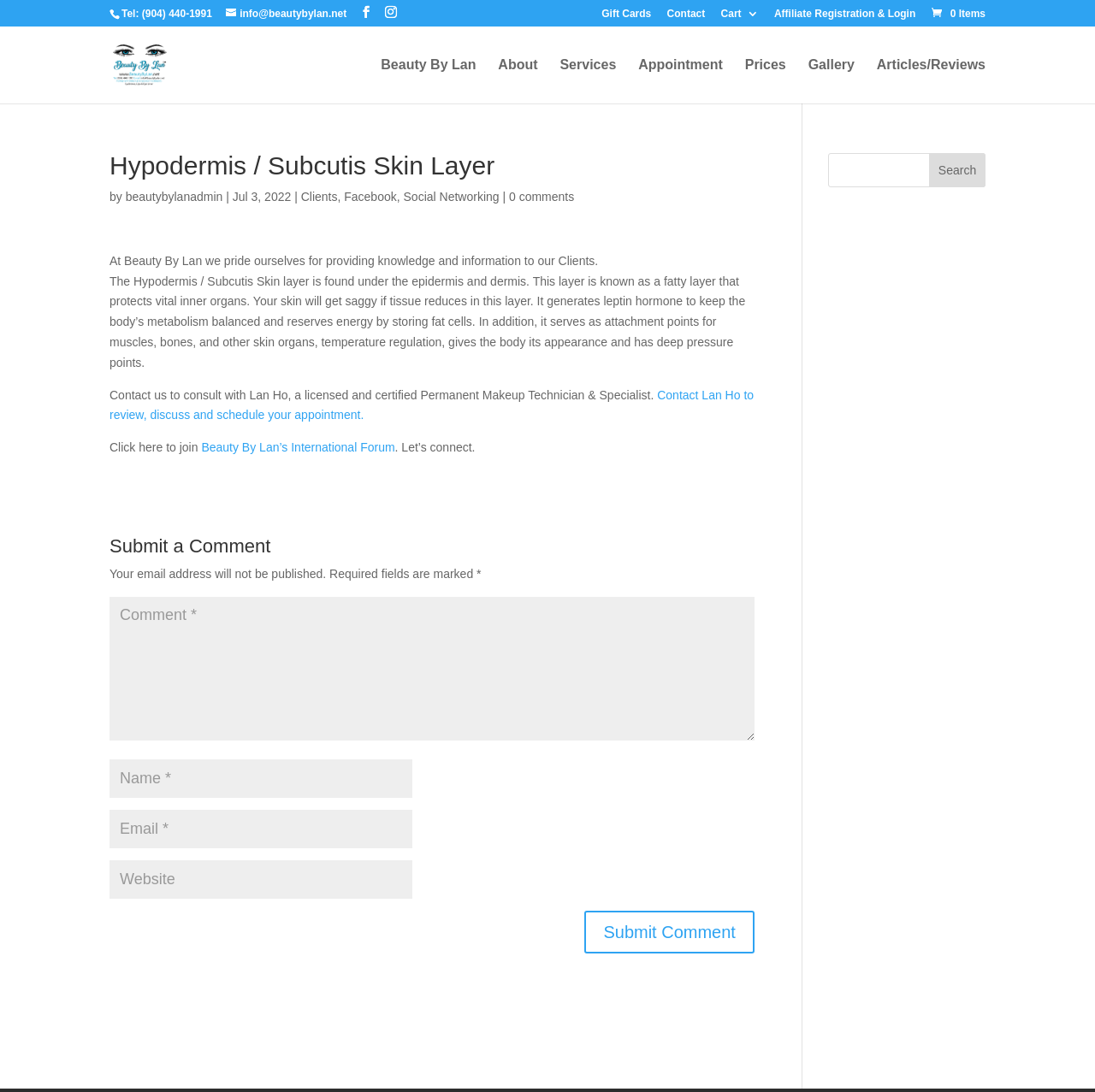How many links are in the top navigation menu?
Please provide a single word or phrase answer based on the image.

7